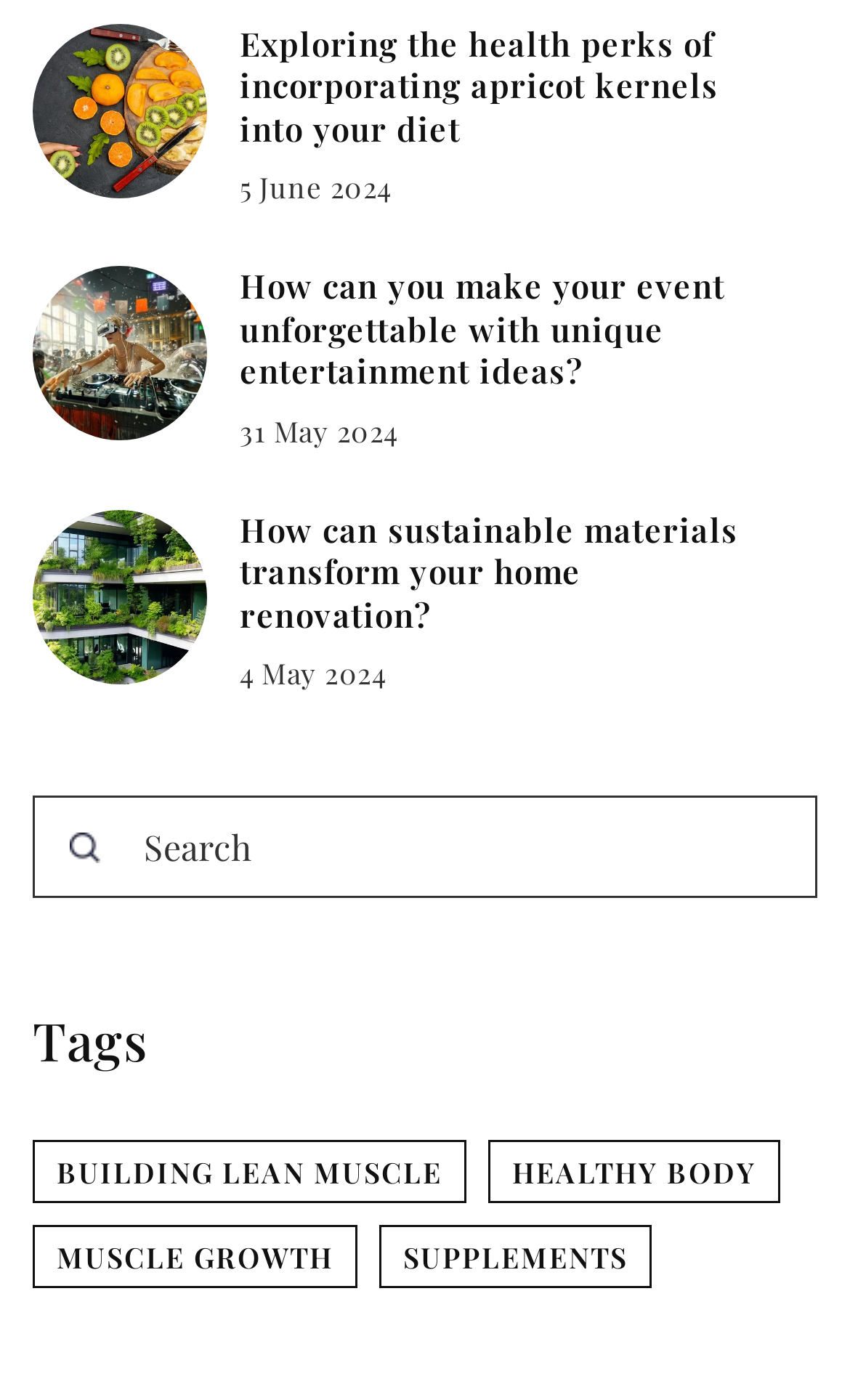Please specify the bounding box coordinates of the clickable region to carry out the following instruction: "Explore the tag BUILDING LEAN MUSCLE". The coordinates should be four float numbers between 0 and 1, in the format [left, top, right, bottom].

[0.038, 0.815, 0.549, 0.86]